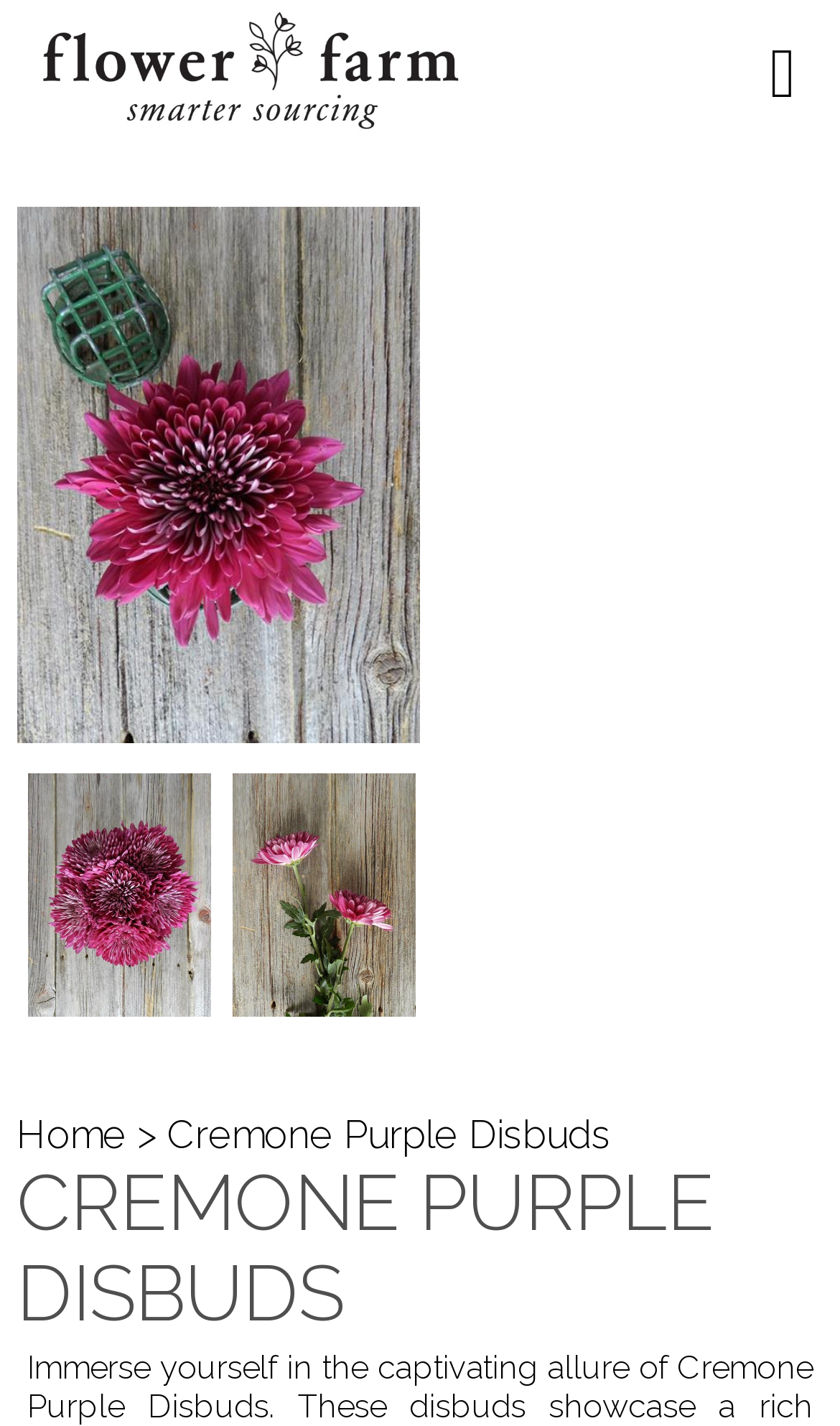Answer the question with a single word or phrase: 
What is the name of the website?

FlowerFarm